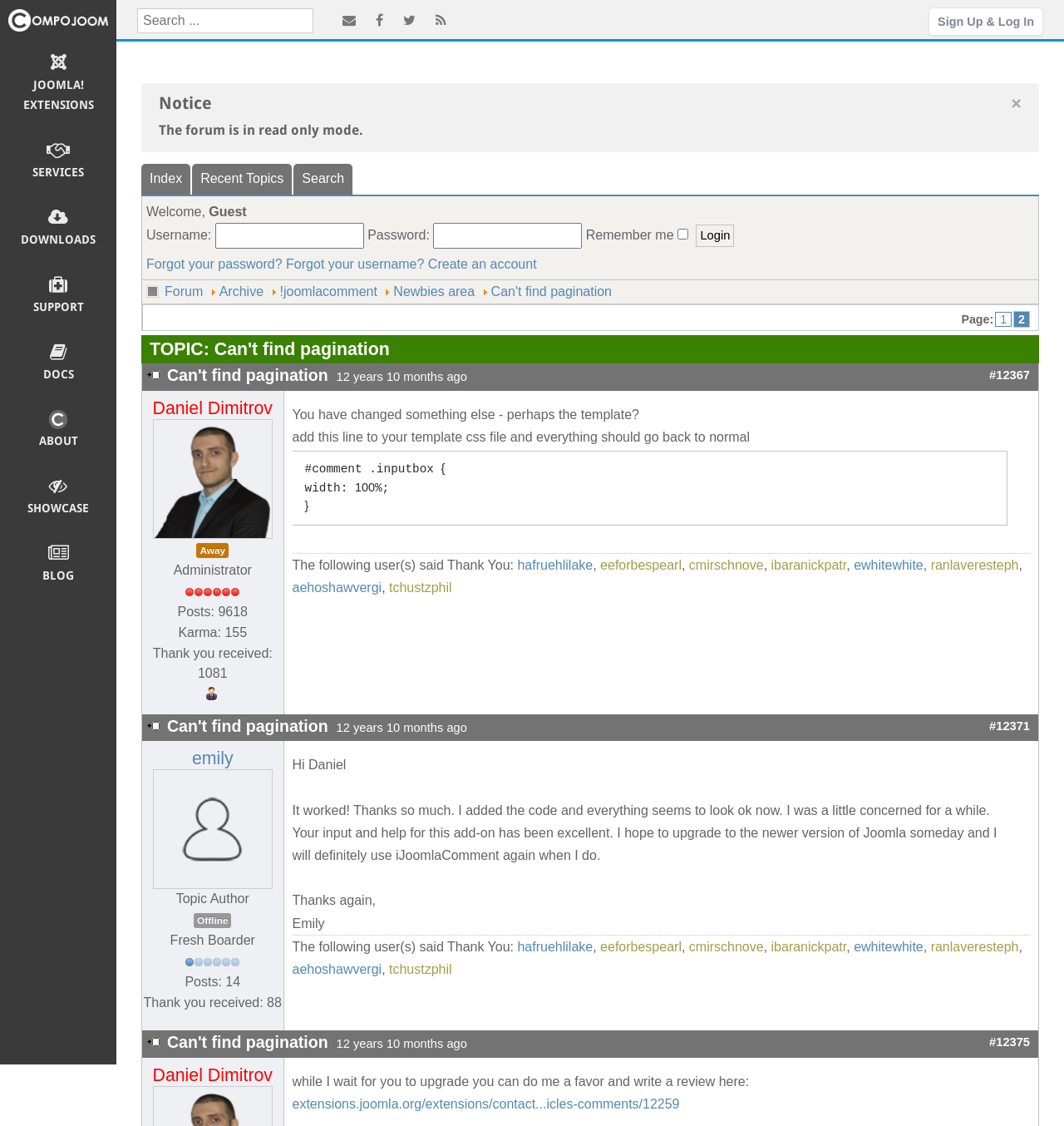Extract the bounding box coordinates for the HTML element that matches this description: "Forgot your username?". The coordinates should be four float numbers between 0 and 1, i.e., [left, top, right, bottom].

[0.269, 0.228, 0.399, 0.241]